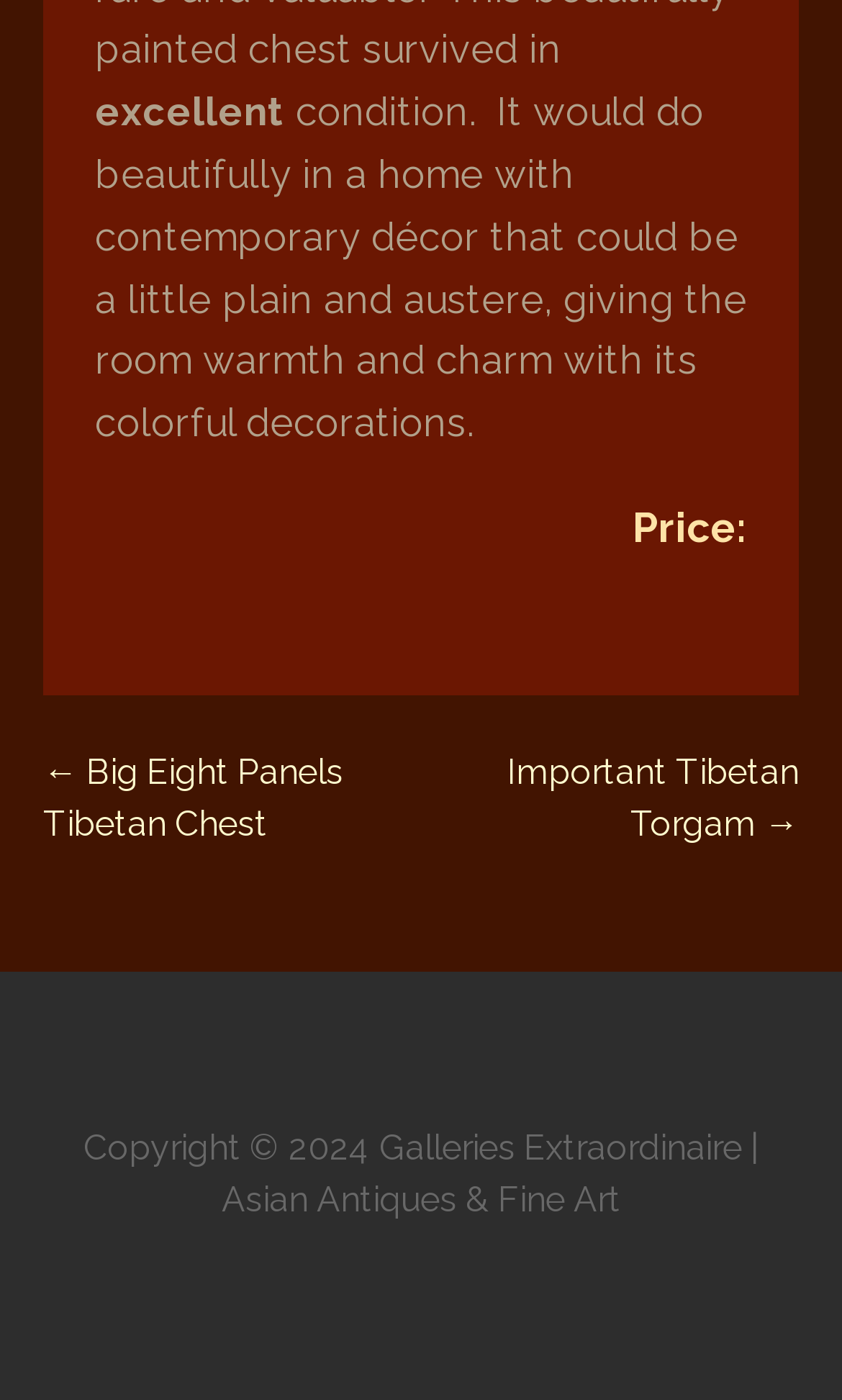Can you give a detailed response to the following question using the information from the image? What is the link on the left?

The link on the left is '← Big Eight Panels Tibetan Chest', which is indicated by the link element with bounding box coordinates [0.051, 0.536, 0.408, 0.602].